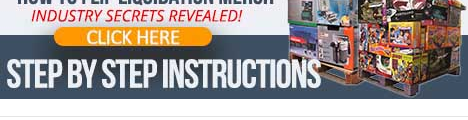What is the focus of the guide?
Please answer using one word or phrase, based on the screenshot.

Inventory management and purchasing strategies